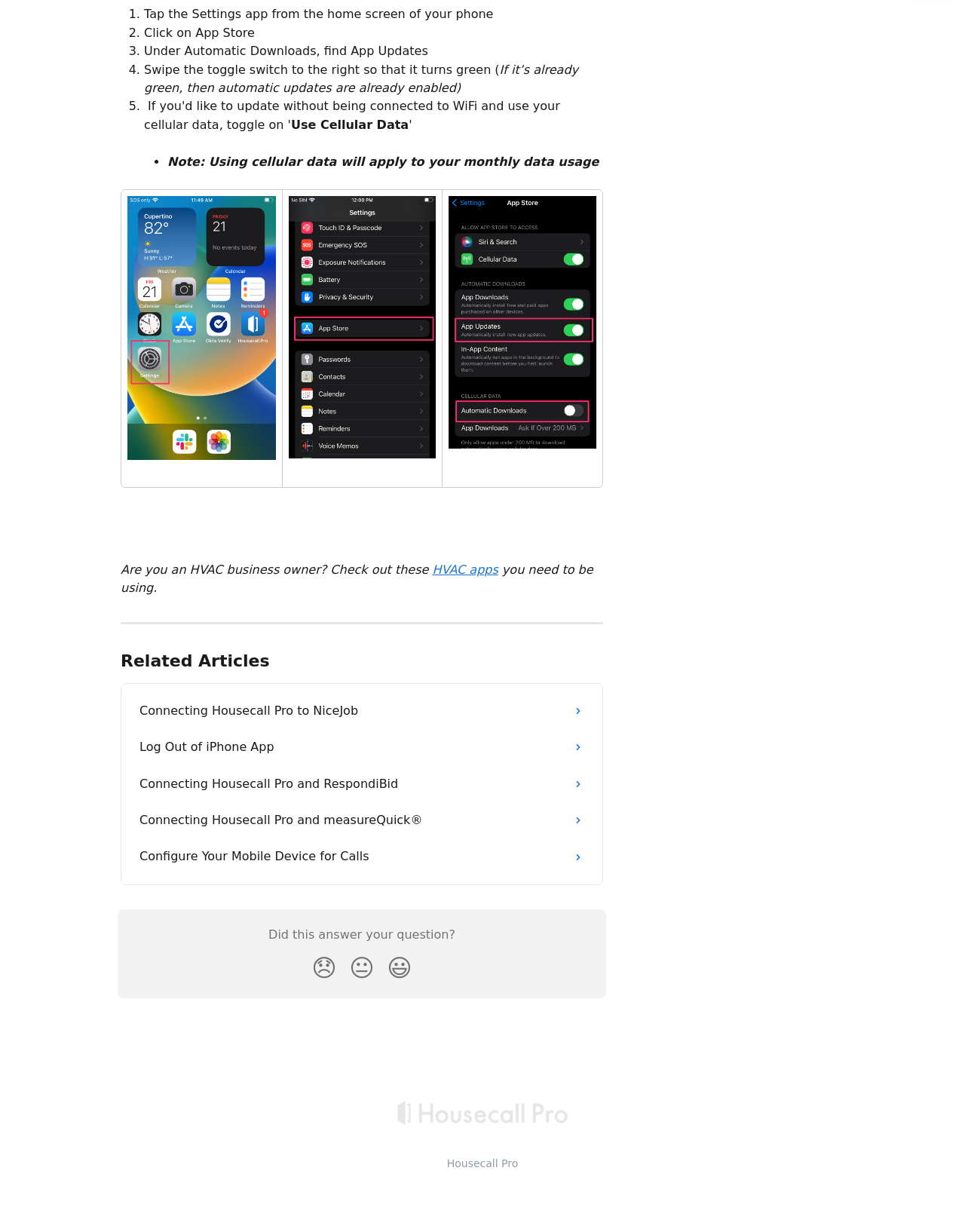Highlight the bounding box coordinates of the region I should click on to meet the following instruction: "Enable automatic updates".

[0.149, 0.051, 0.518, 0.062]